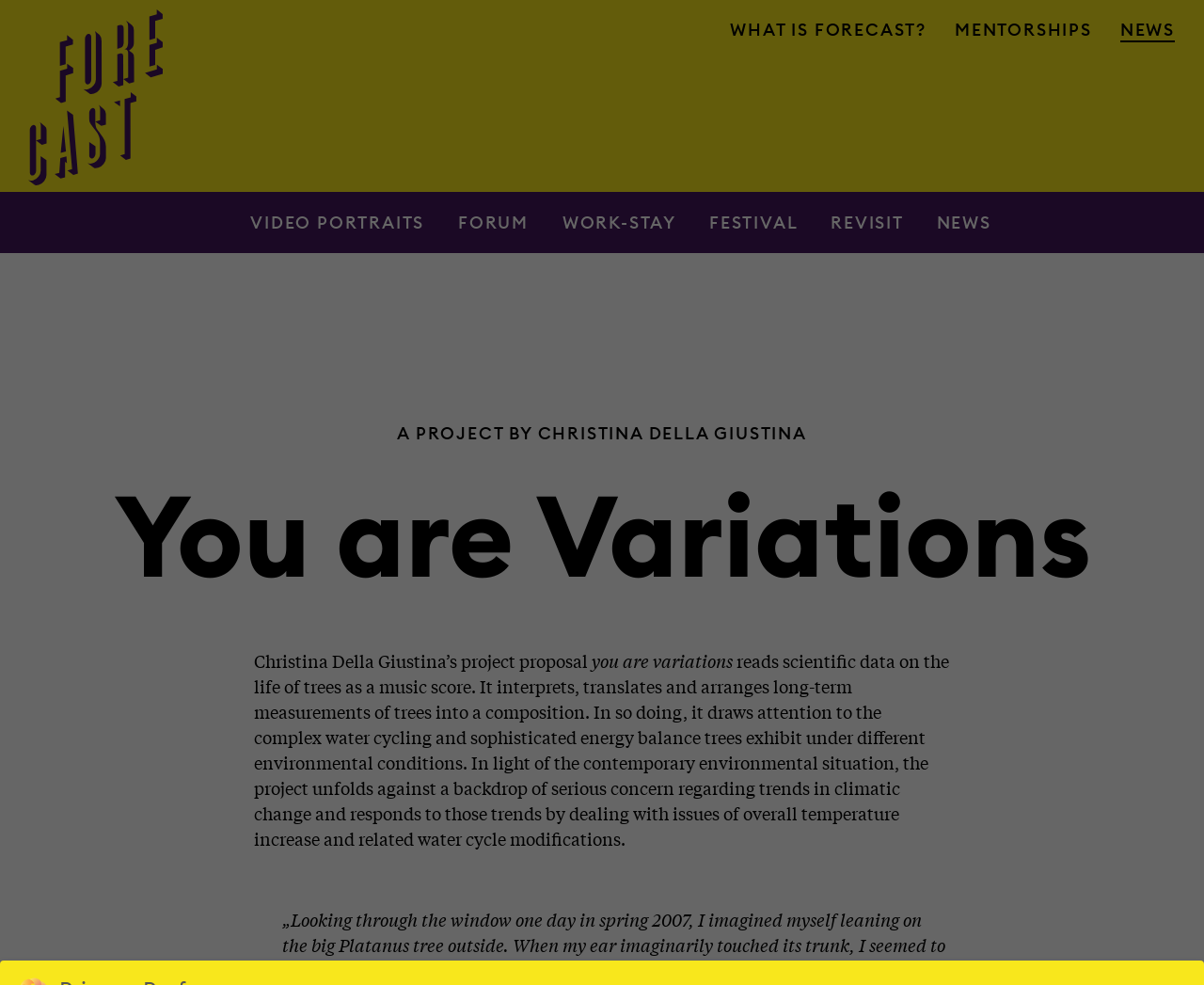How many main navigation links are there?
Please provide a single word or phrase as your answer based on the screenshot.

7